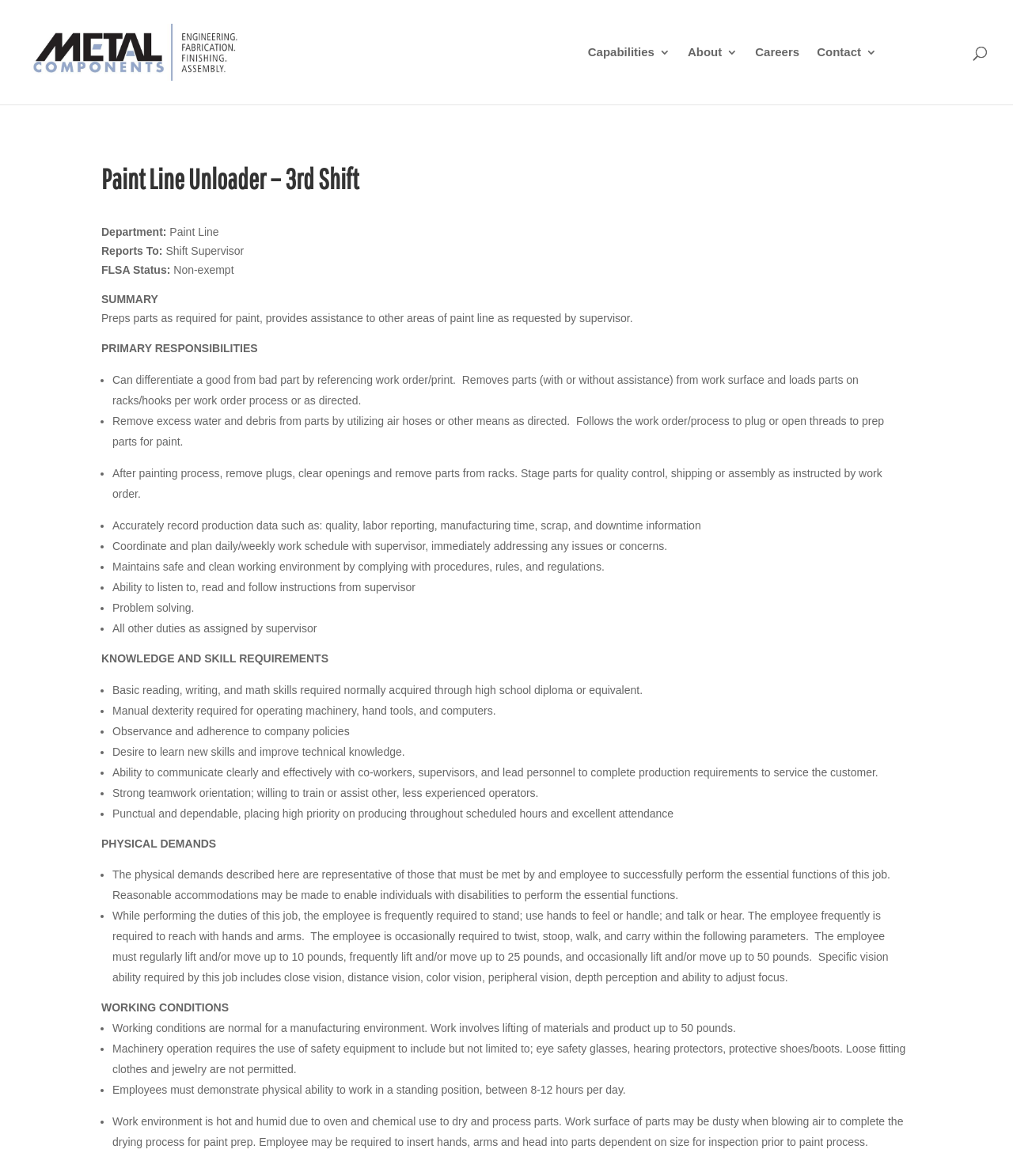What is the FLSA status of the job?
Respond to the question with a well-detailed and thorough answer.

The FLSA status can be found in the section 'Department:' where it is stated that the FLSA status is 'Non-exempt', indicating that the job is not exempt from the Fair Labor Standards Act.